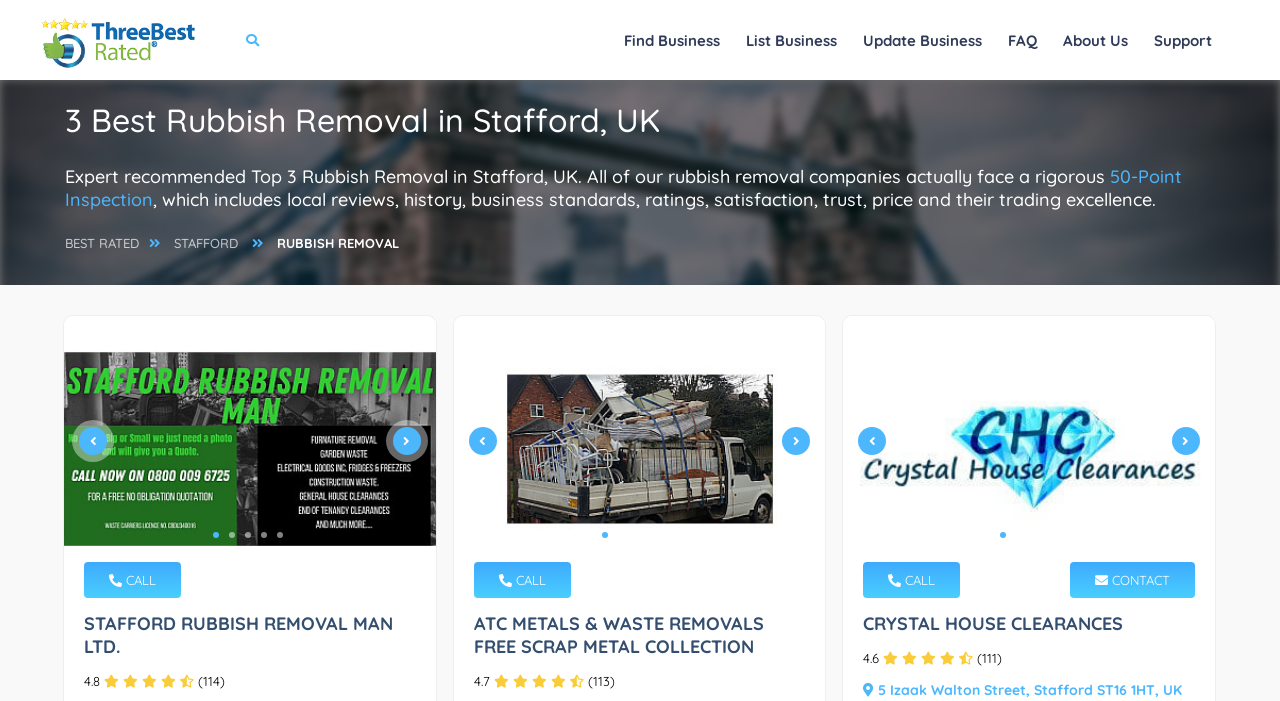Explain in detail what you observe on this webpage.

This webpage is about the top 3 rubbish removal services in Stafford, UK, as recommended by experts. At the top, there is a logo of ThreeBestRated.co.uk, a link to the website, and an image of the logo. Below the logo, there are several links to different sections of the website, including "Find Business", "List Business", "Update Business", "FAQ", "About Us", and "Support".

The main content of the webpage is divided into three sections, each representing one of the top 3 rubbish removal services. The first section is about Stafford Rubbish Removal Man Ltd., which has a rating of 4.8 based on 114 reviews. There is an image of the company, a call button, and a heading with the company's name. Below the heading, there is a tab list with 5 tabs, allowing users to navigate through different information about the company.

The second section is about Atc Metals & Waste Removals Free Scrap Metal Collection, which has a rating of 4.7 based on 113 reviews. Similar to the first section, there is an image of the company, a call button, and a heading with the company's name. Below the heading, there is a tab list with 5 tabs, allowing users to navigate through different information about the company.

The third section is about Crystal House Clearances, which has a rating of 4.6 based on 111 reviews. Again, there is an image of the company, a call button, and a heading with the company's name. Below the heading, there is a tab list with 4 tabs, allowing users to navigate through different information about the company. Additionally, there is a contact link and an address link for this company.

Overall, the webpage provides a concise and organized way to compare and learn about the top 3 rubbish removal services in Stafford, UK.